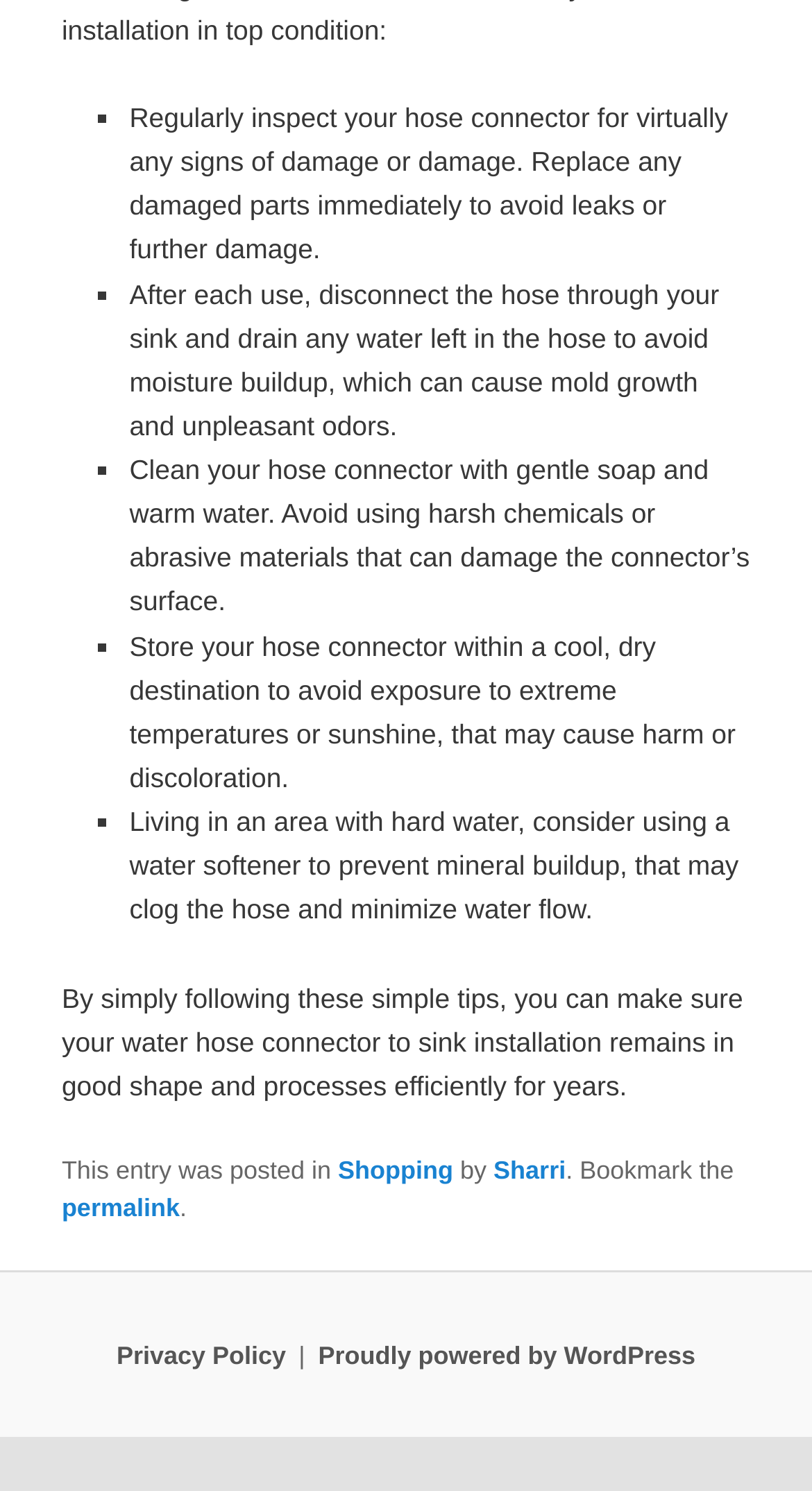Using the details in the image, give a detailed response to the question below:
Why is it recommended to use a water softener?

The webpage suggests that if you live in an area with hard water, you should consider using a water softener to prevent mineral buildup, which can clog the hose and minimize water flow.